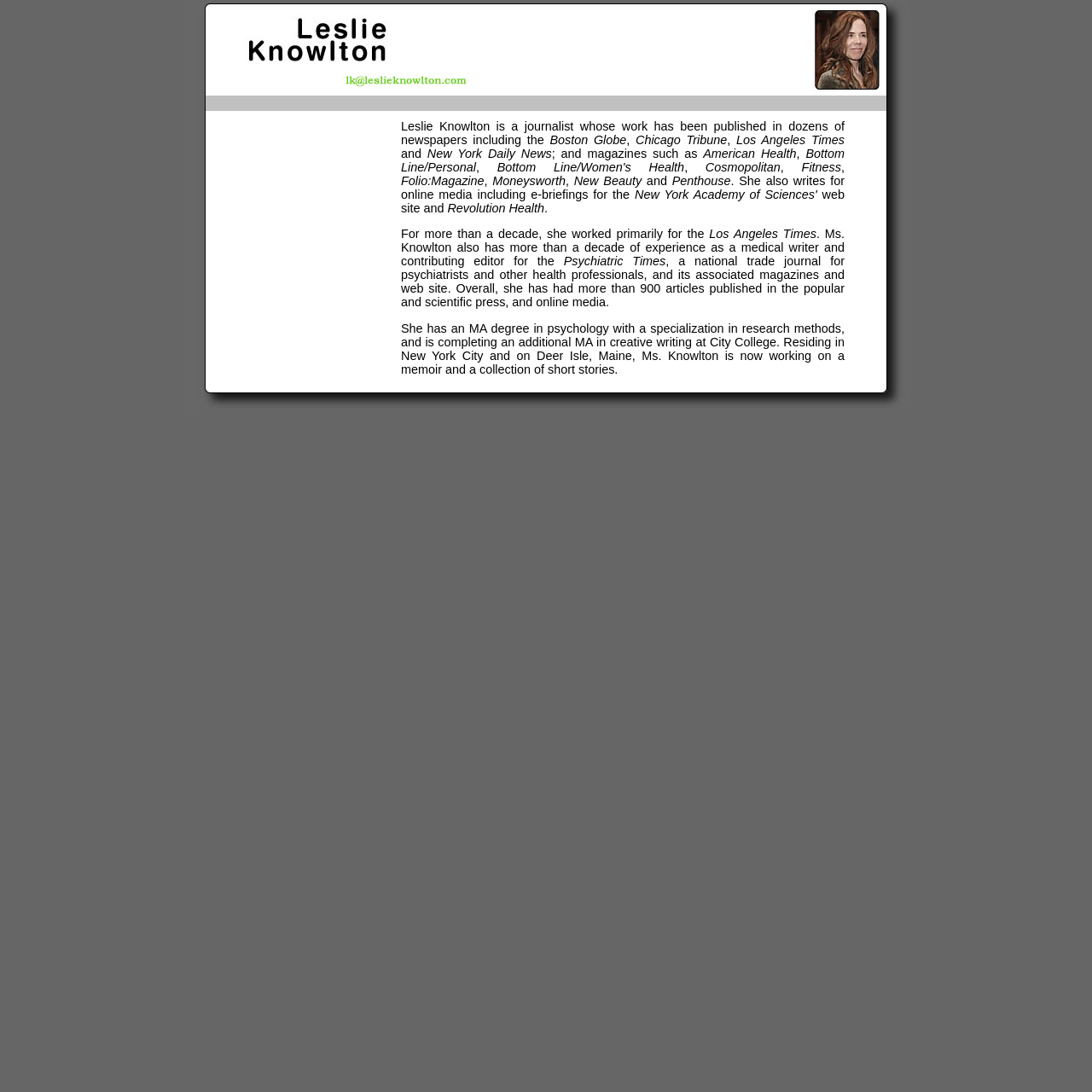Where is Leslie Knowlton currently residing?
Please give a detailed and elaborate answer to the question based on the image.

The webpage states that Leslie Knowlton is residing in New York City and on Deer Isle, Maine, and is currently working on a memoir and a collection of short stories.